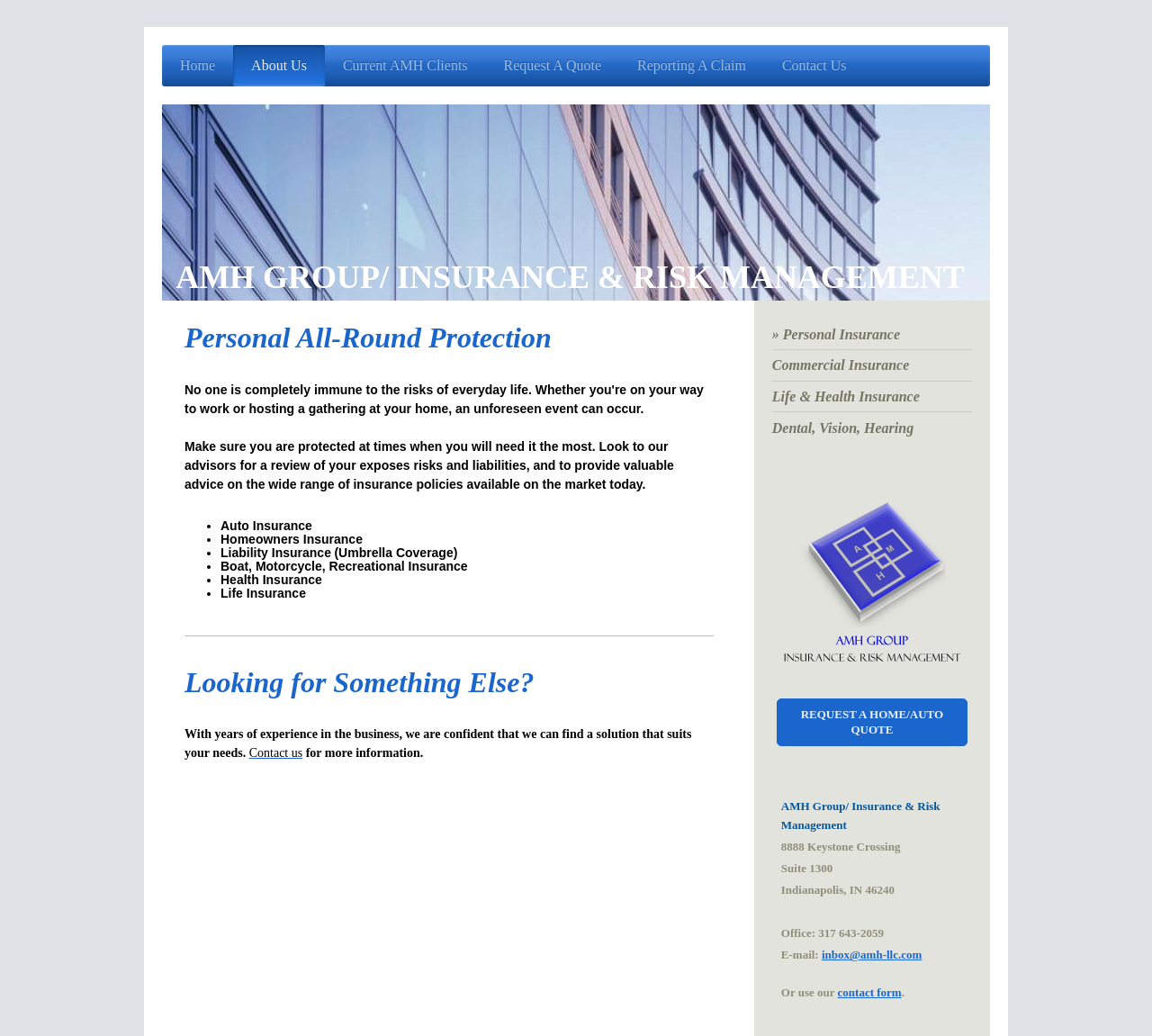Identify the bounding box coordinates of the section that should be clicked to achieve the task described: "Get a personal insurance quote".

[0.674, 0.674, 0.84, 0.72]